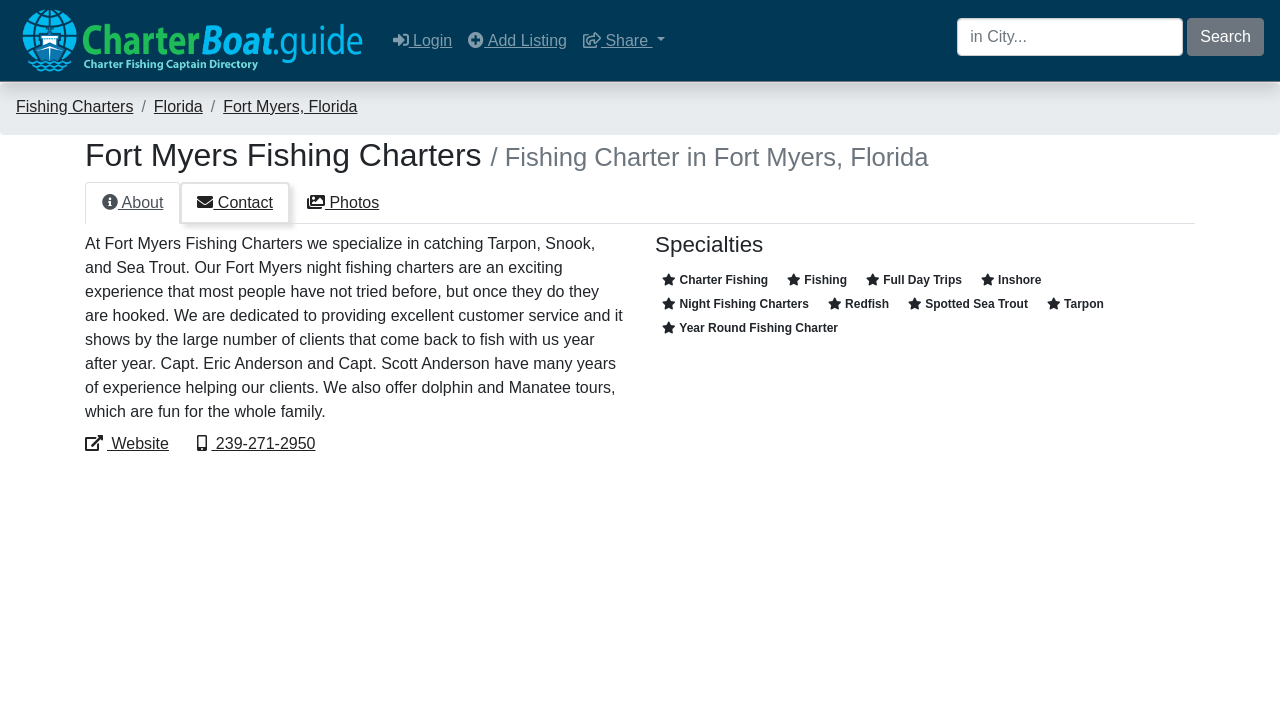Provide the bounding box coordinates for the UI element that is described as: "name="city_search" placeholder="in City..."".

[0.748, 0.024, 0.924, 0.077]